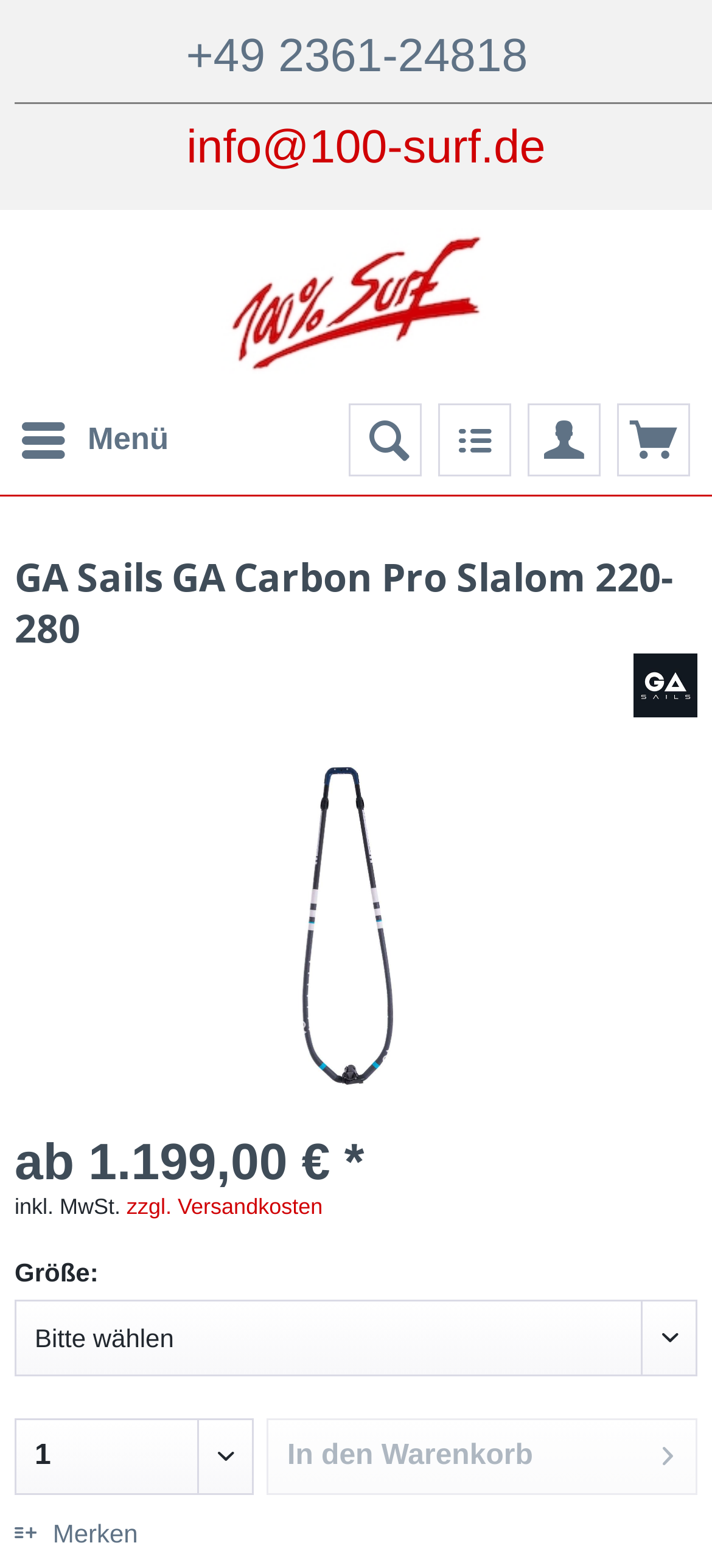Determine which piece of text is the heading of the webpage and provide it.

GA Sails GA Carbon Pro Slalom 220-280